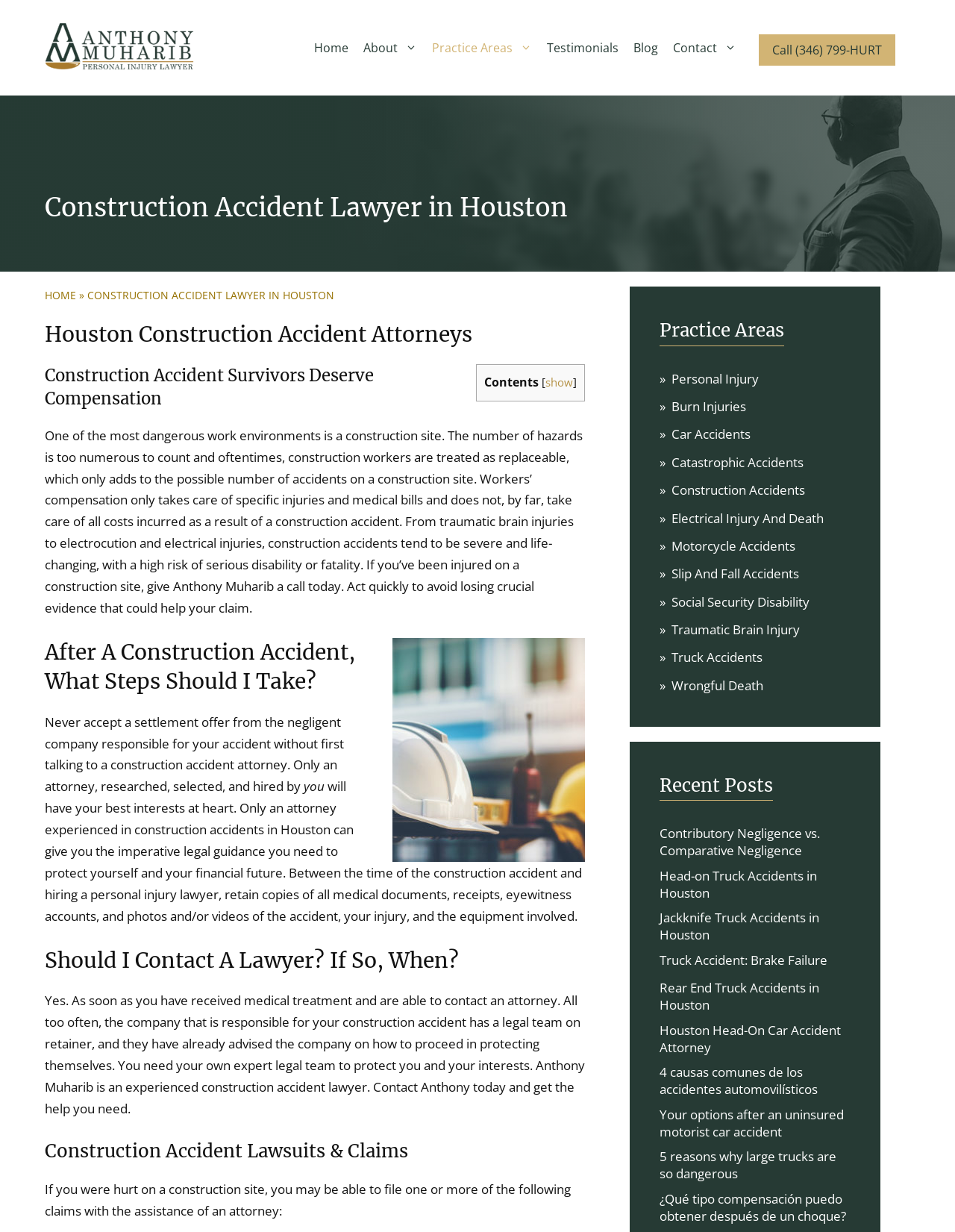Can you extract the headline from the webpage for me?

Construction Accident Lawyer in Houston